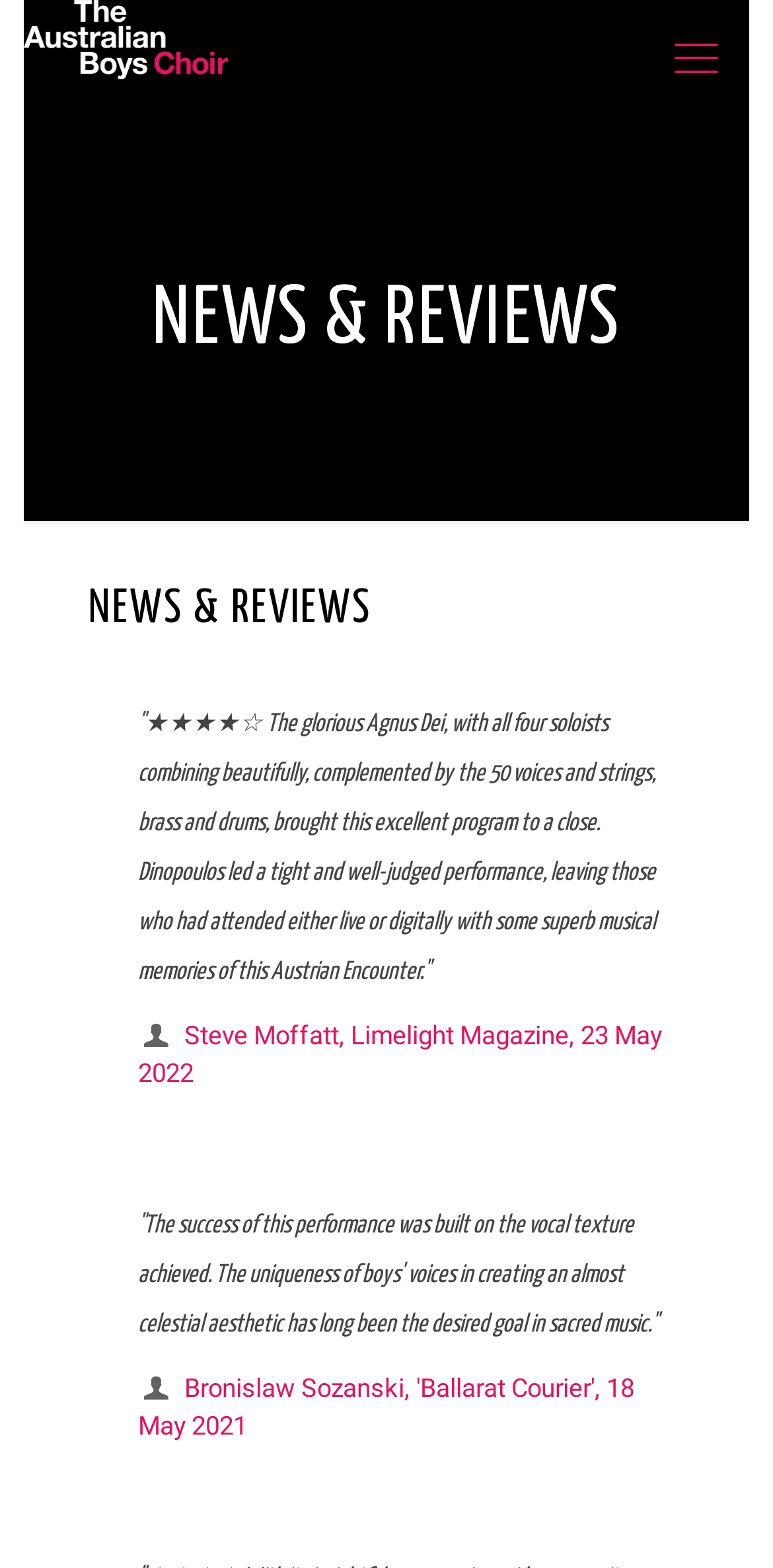Extract the bounding box coordinates for the UI element described as: "title="Australian Boys Choir"".

[0.03, 0.0, 0.296, 0.076]